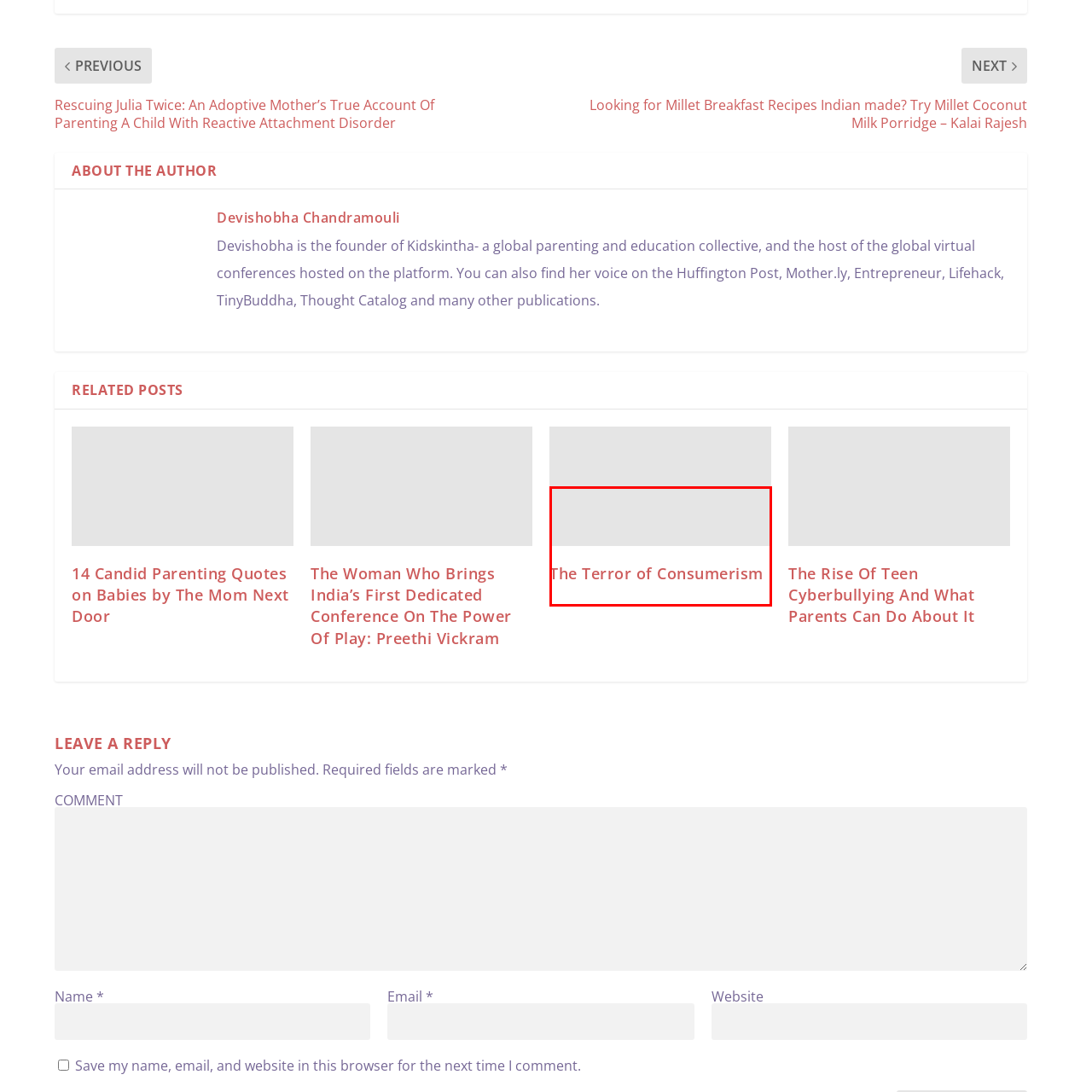Direct your attention to the image within the red boundary and answer the question with a single word or phrase:
What is the purpose of the image?

To engage readers